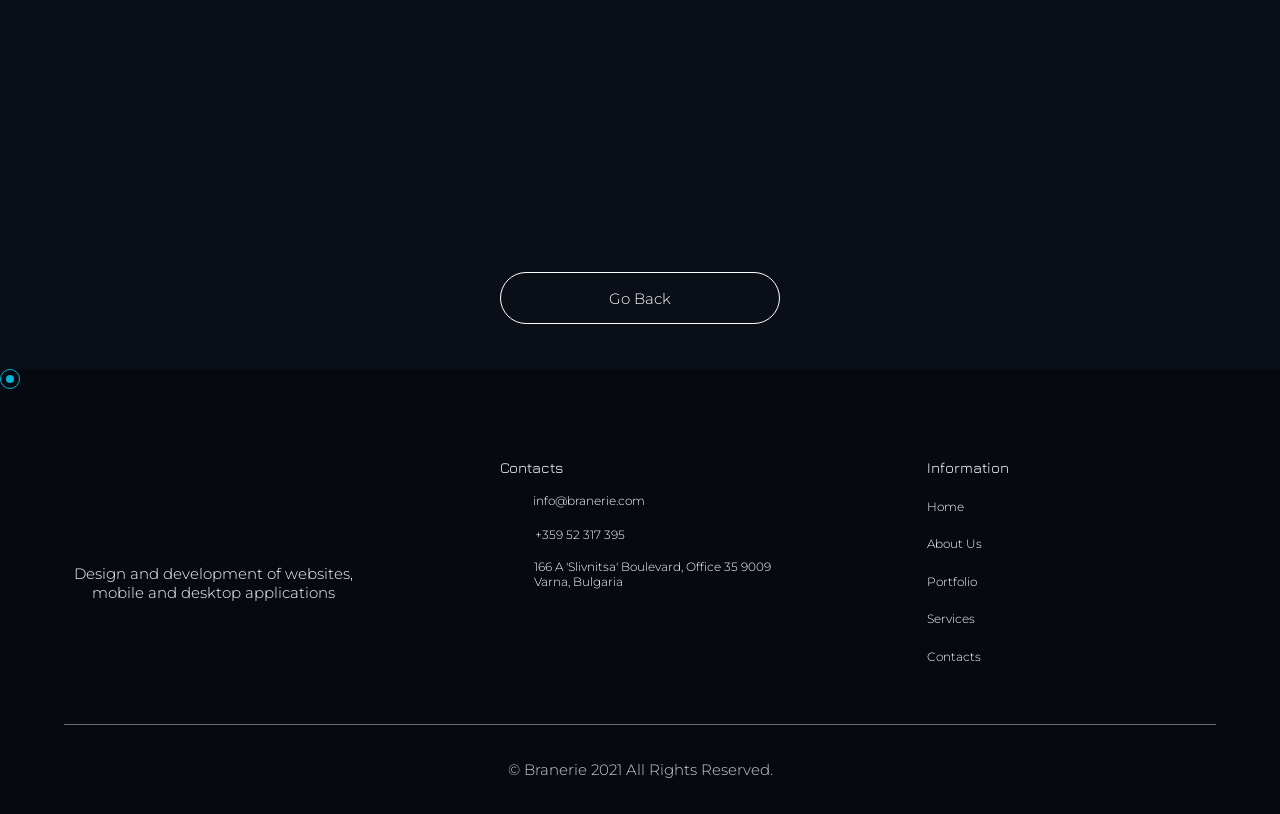Please examine the image and provide a detailed answer to the question: What is the company's address?

Although there is a Google pin icon in the contacts section, the company's address is not explicitly mentioned on the webpage.